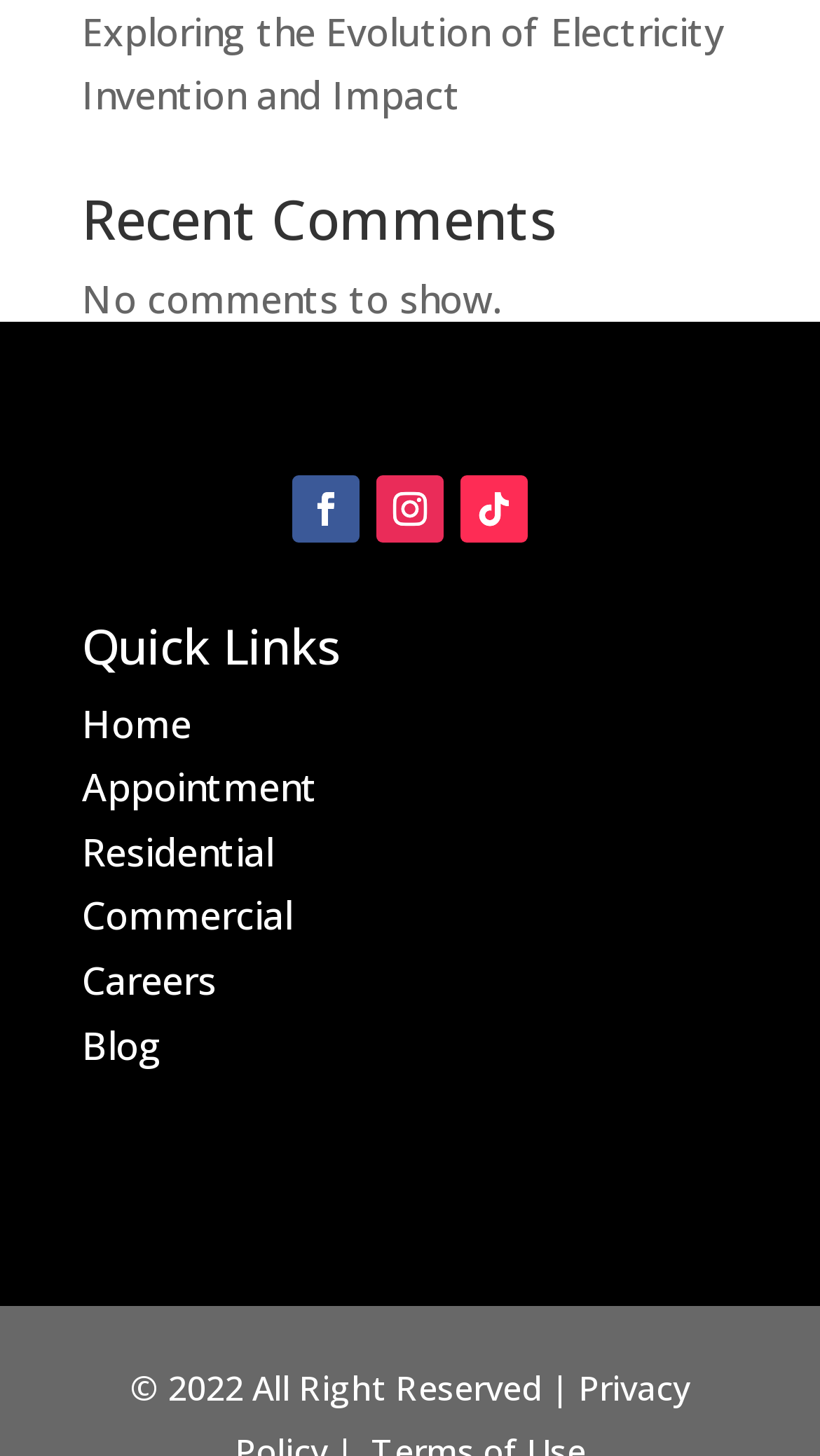What is the message displayed when there are no comments?
Utilize the information in the image to give a detailed answer to the question.

I found the 'Recent Comments' section, which displays the message 'No comments to show.' when there are no comments.